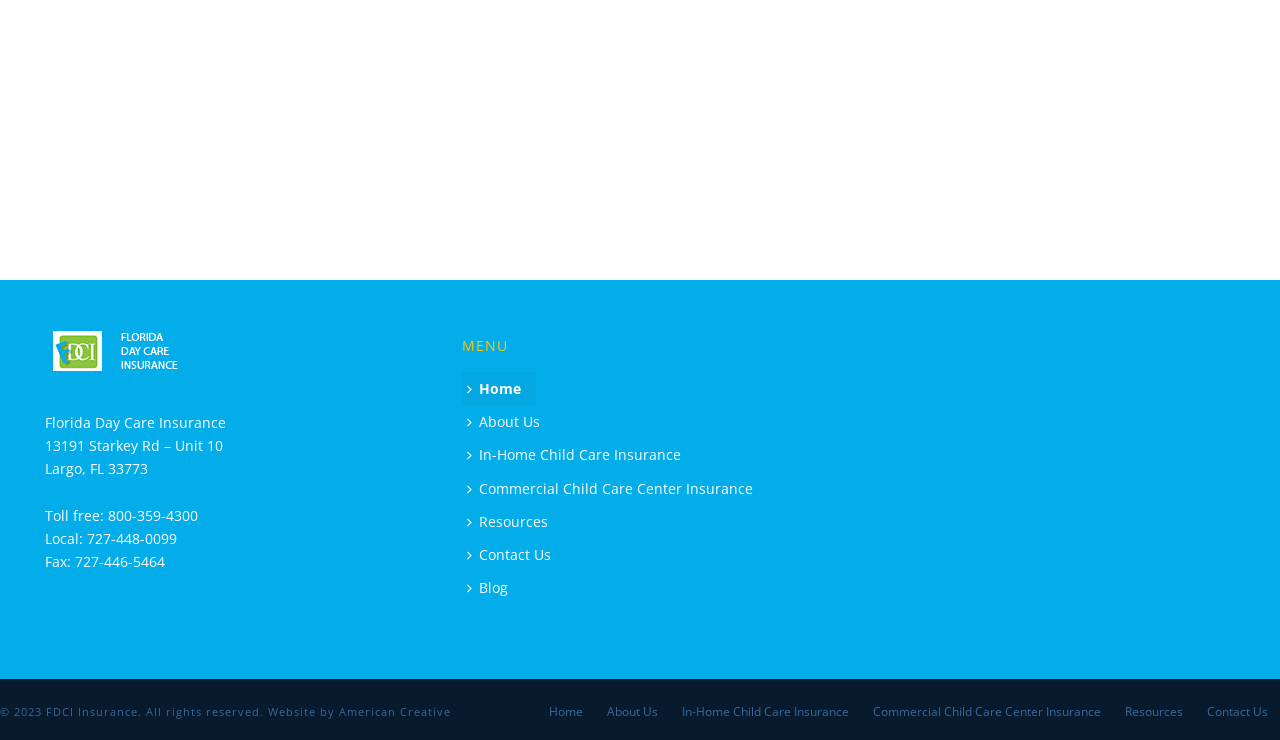Answer the question below in one word or phrase:
How many links are in the main menu?

7